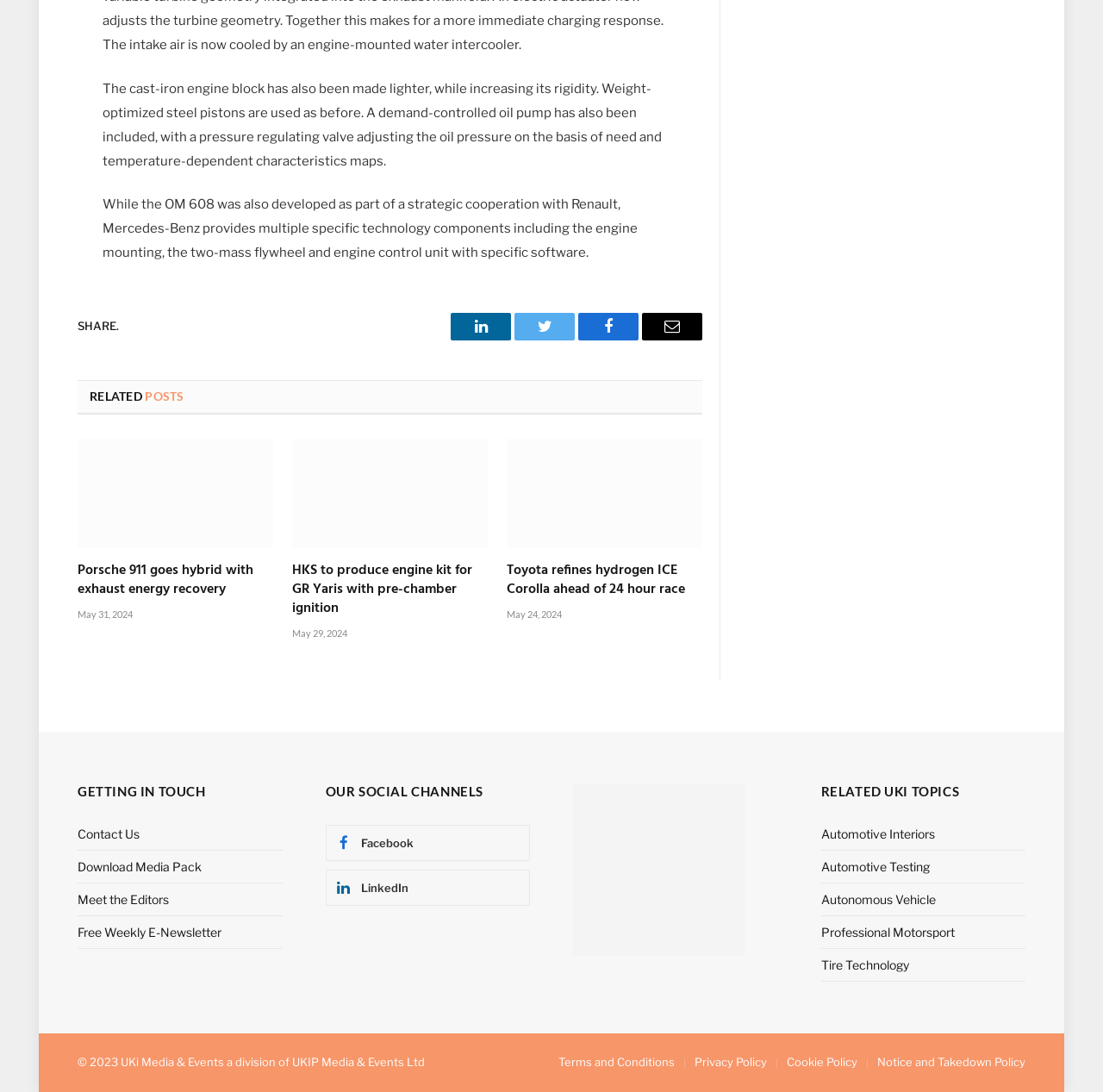Identify the bounding box coordinates for the region to click in order to carry out this instruction: "Read about Automotive Interiors". Provide the coordinates using four float numbers between 0 and 1, formatted as [left, top, right, bottom].

[0.744, 0.757, 0.847, 0.77]